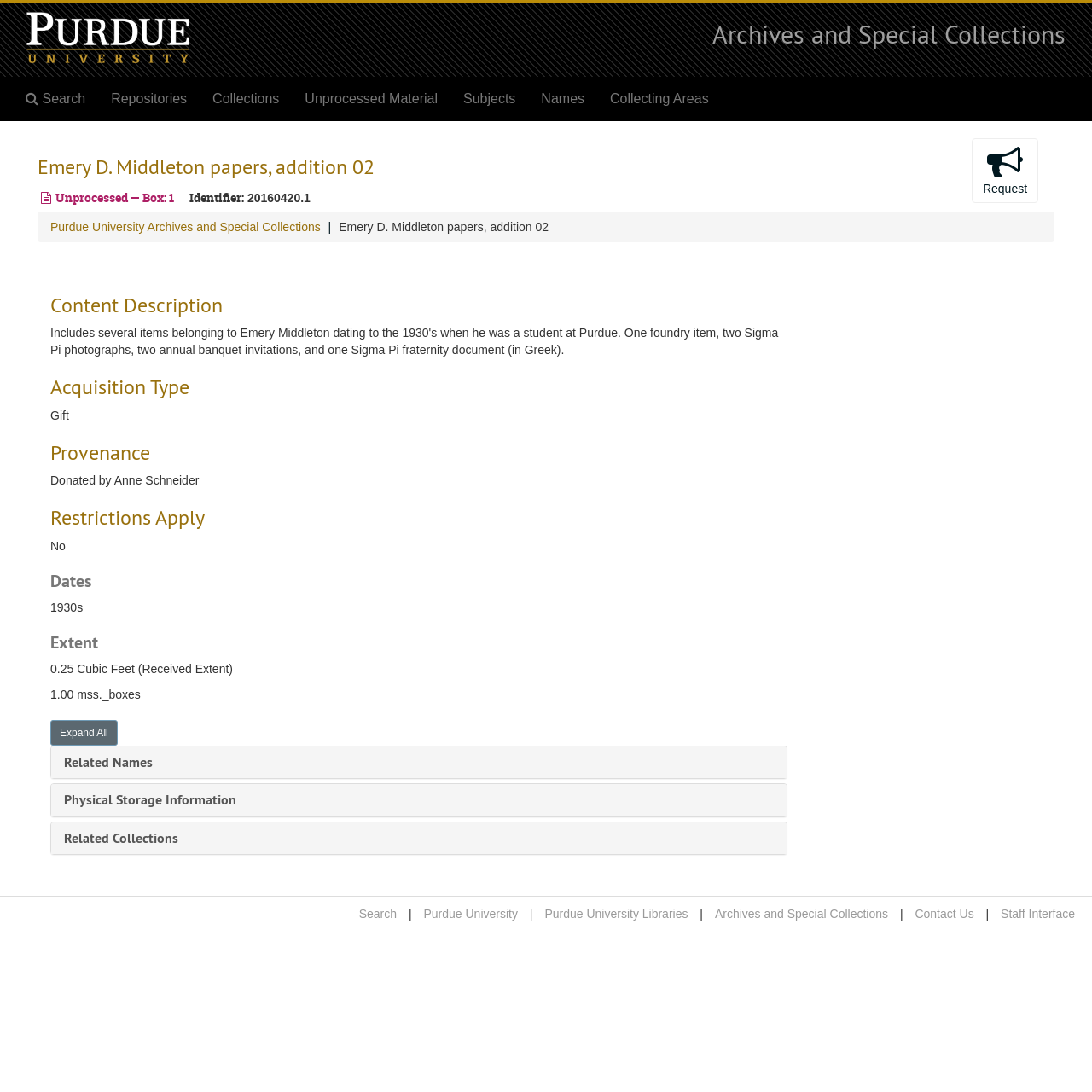What is the acquisition type of the collection?
Using the visual information, respond with a single word or phrase.

Gift